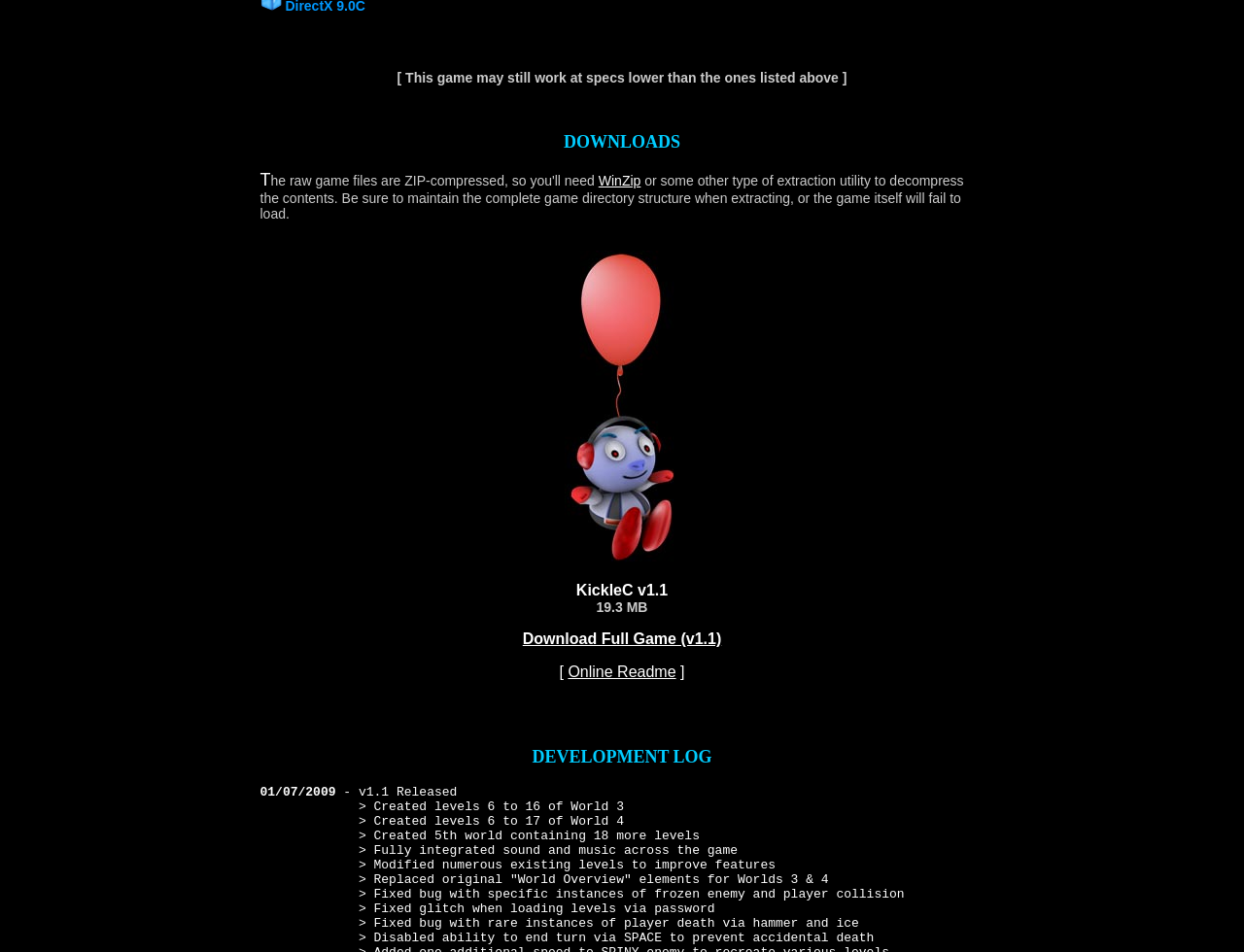What is the purpose of WinZip?
Based on the image, respond with a single word or phrase.

extraction utility